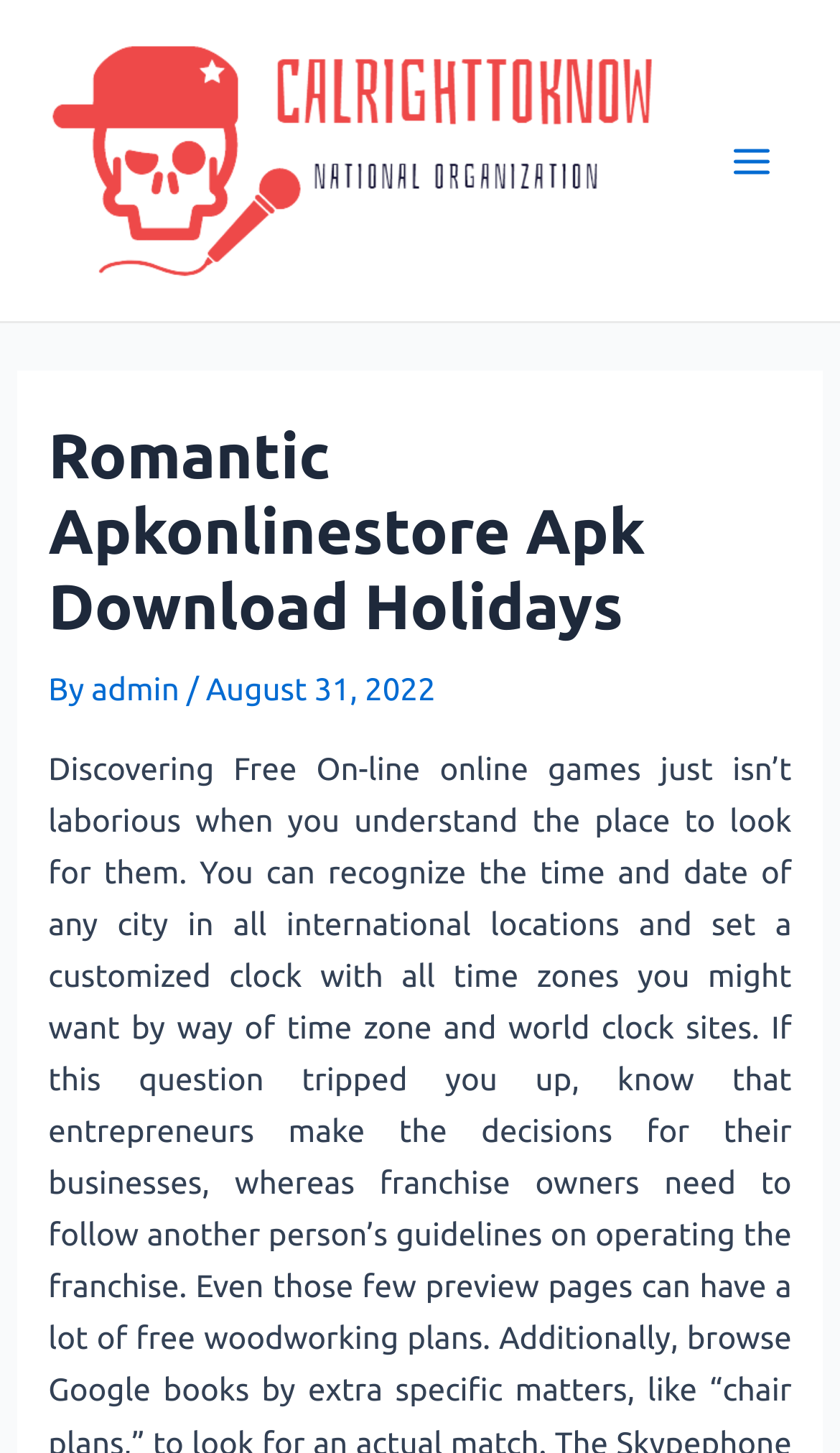Use the details in the image to answer the question thoroughly: 
What is the text of the main heading?

I found the main heading element located at [0.058, 0.288, 0.942, 0.443] which contains the text 'Romantic Apkonlinestore Apk Download Holidays'.